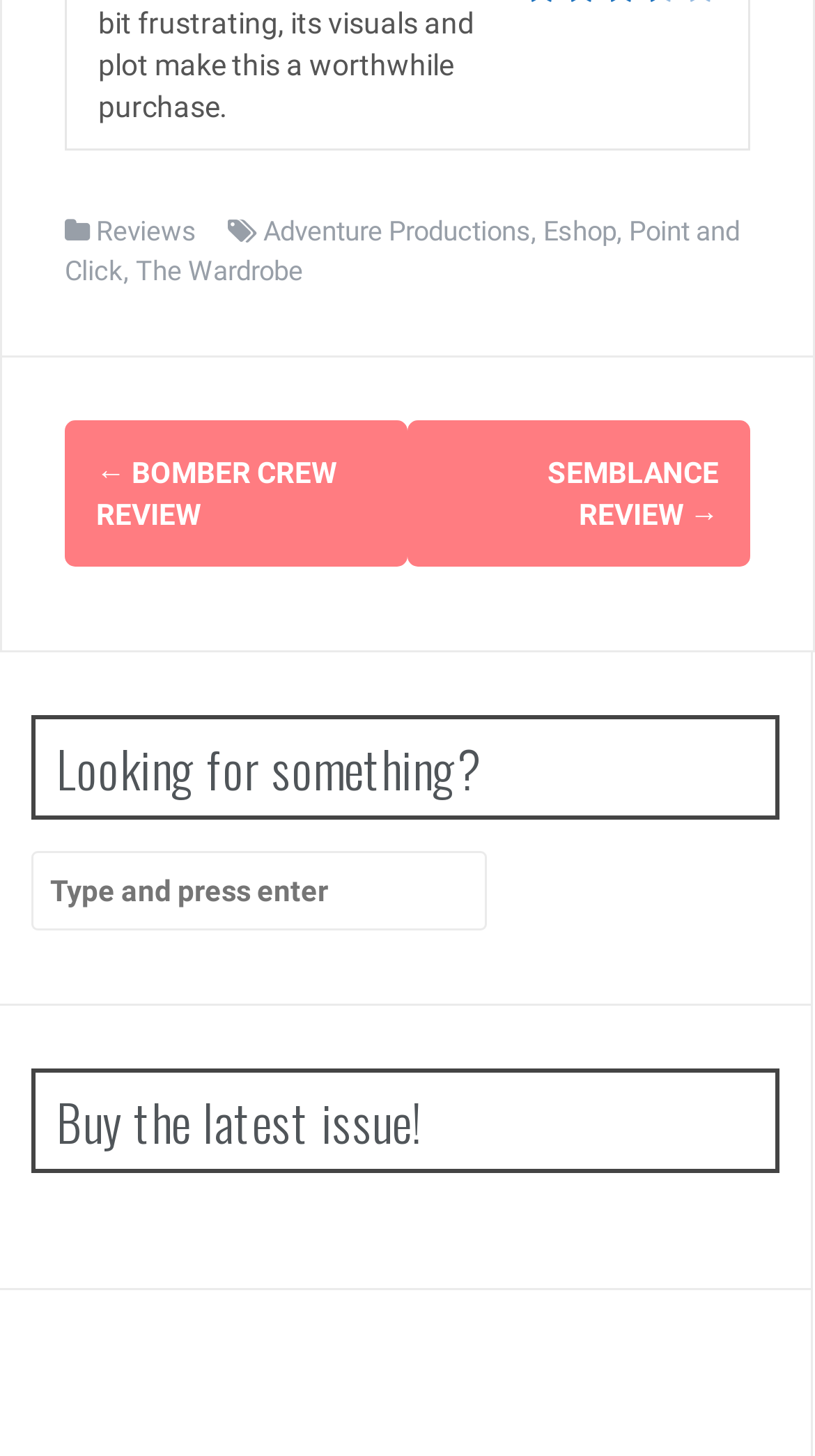Given the element description: "The Wardrobe", predict the bounding box coordinates of this UI element. The coordinates must be four float numbers between 0 and 1, given as [left, top, right, bottom].

[0.167, 0.175, 0.372, 0.197]